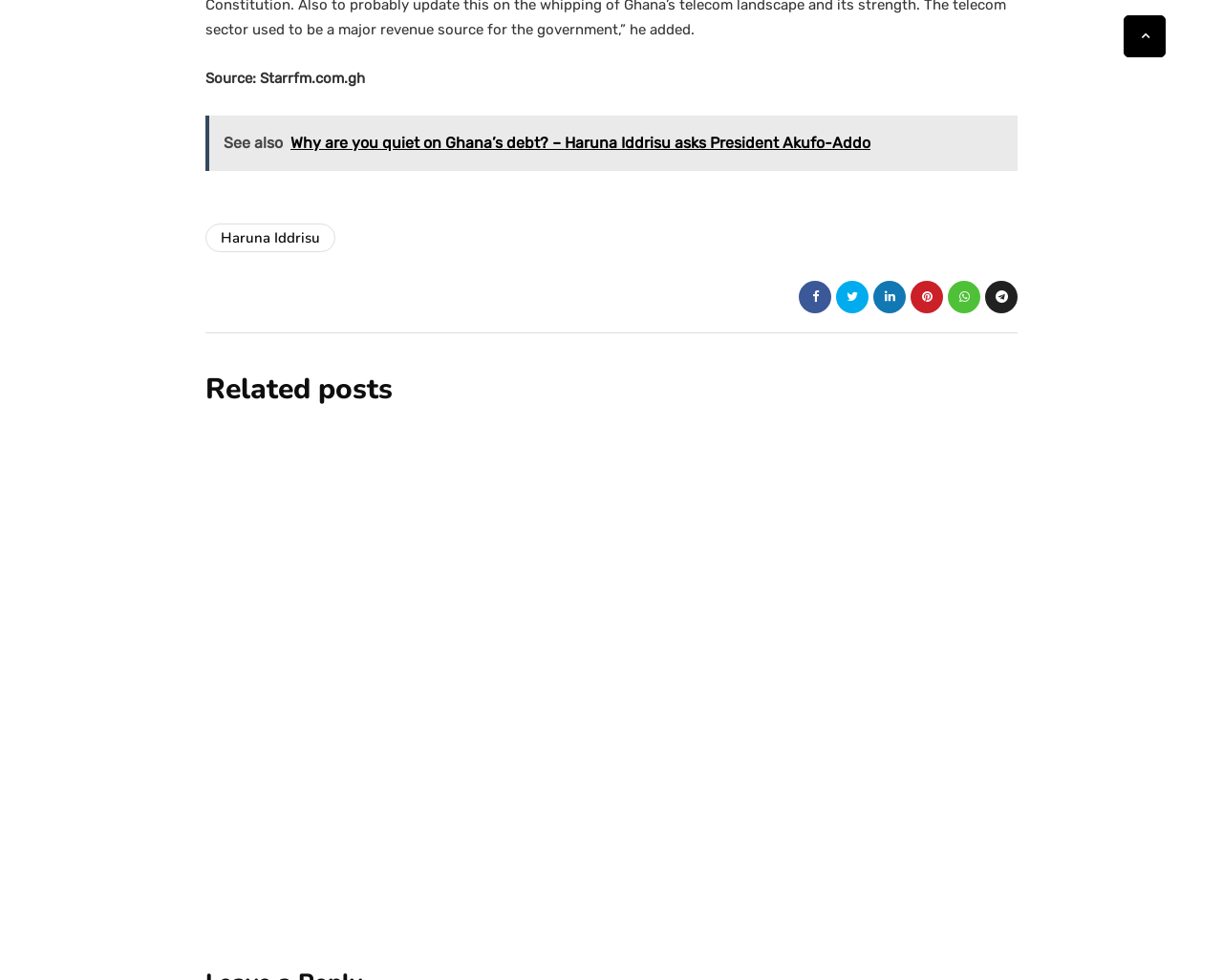Please specify the coordinates of the bounding box for the element that should be clicked to carry out this instruction: "Click on the link to see also why Haruna Iddrisu asks President Akufo-Addo". The coordinates must be four float numbers between 0 and 1, formatted as [left, top, right, bottom].

[0.168, 0.117, 0.832, 0.174]